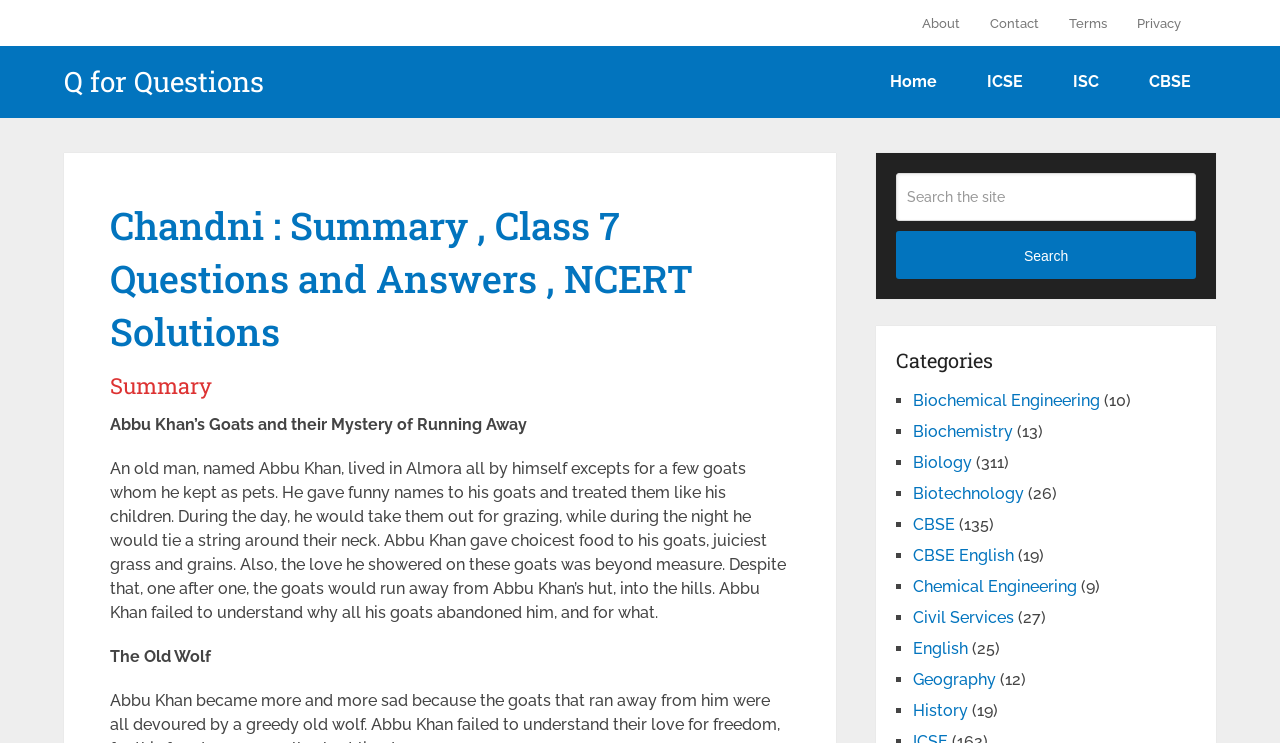Provide your answer in a single word or phrase: 
What do Abbu Khan's goats eat?

Juiciest grass and grains